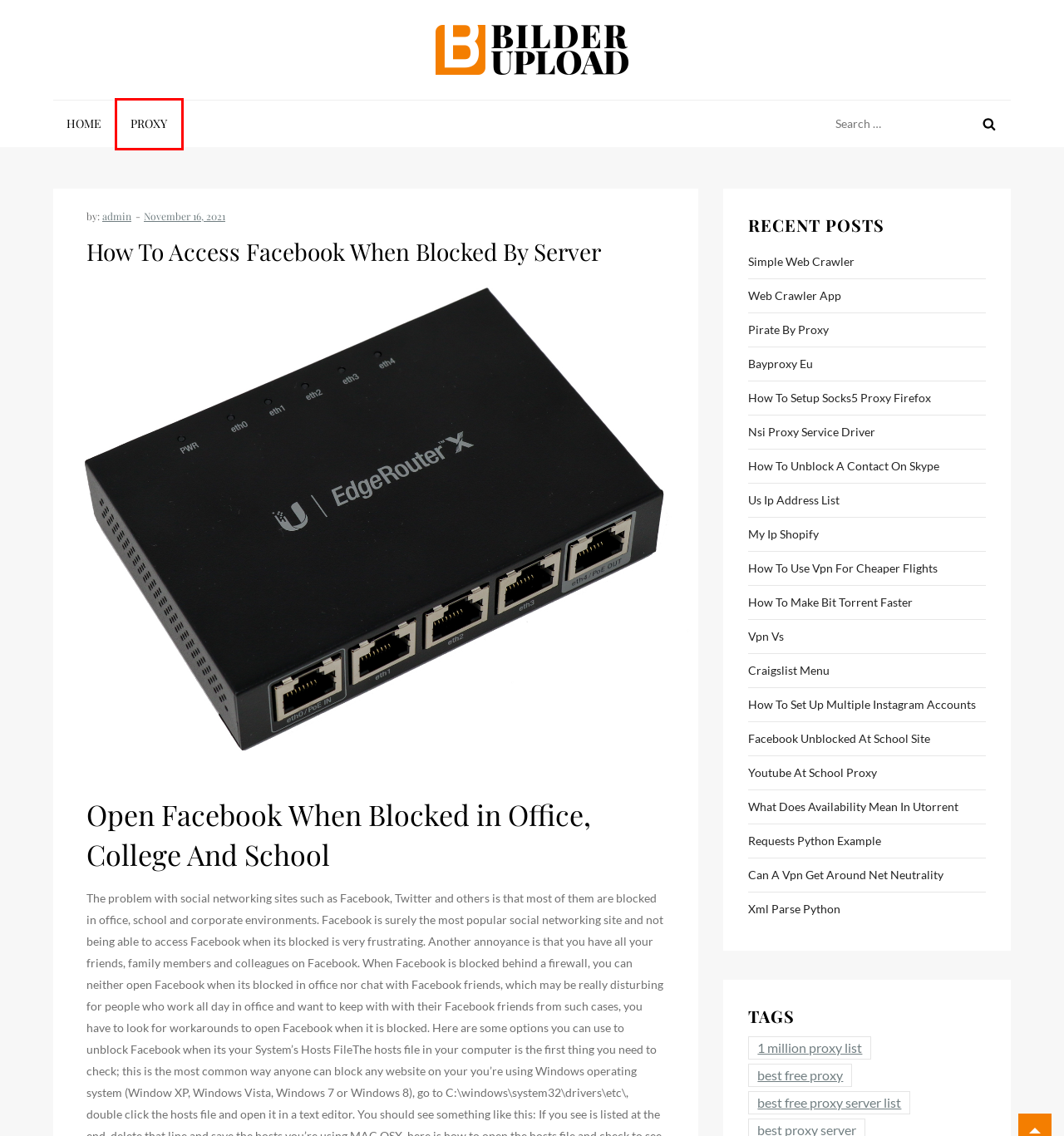Look at the screenshot of a webpage where a red bounding box surrounds a UI element. Your task is to select the best-matching webpage description for the new webpage after you click the element within the bounding box. The available options are:
A. How To Set Up Multiple Instagram Accounts - BilderUpload
B. Pirate By Proxy - BilderUpload
C. Xml Parse Python - BilderUpload
D. Can A Vpn Get Around Net Neutrality - BilderUpload
E. Proxy Archives - Bilder Upload
F. Facebook Unblocked At School Site - BilderUpload
G. Web Crawler App - BilderUpload
H. How To Unblock A Contact On Skype - BilderUpload

E